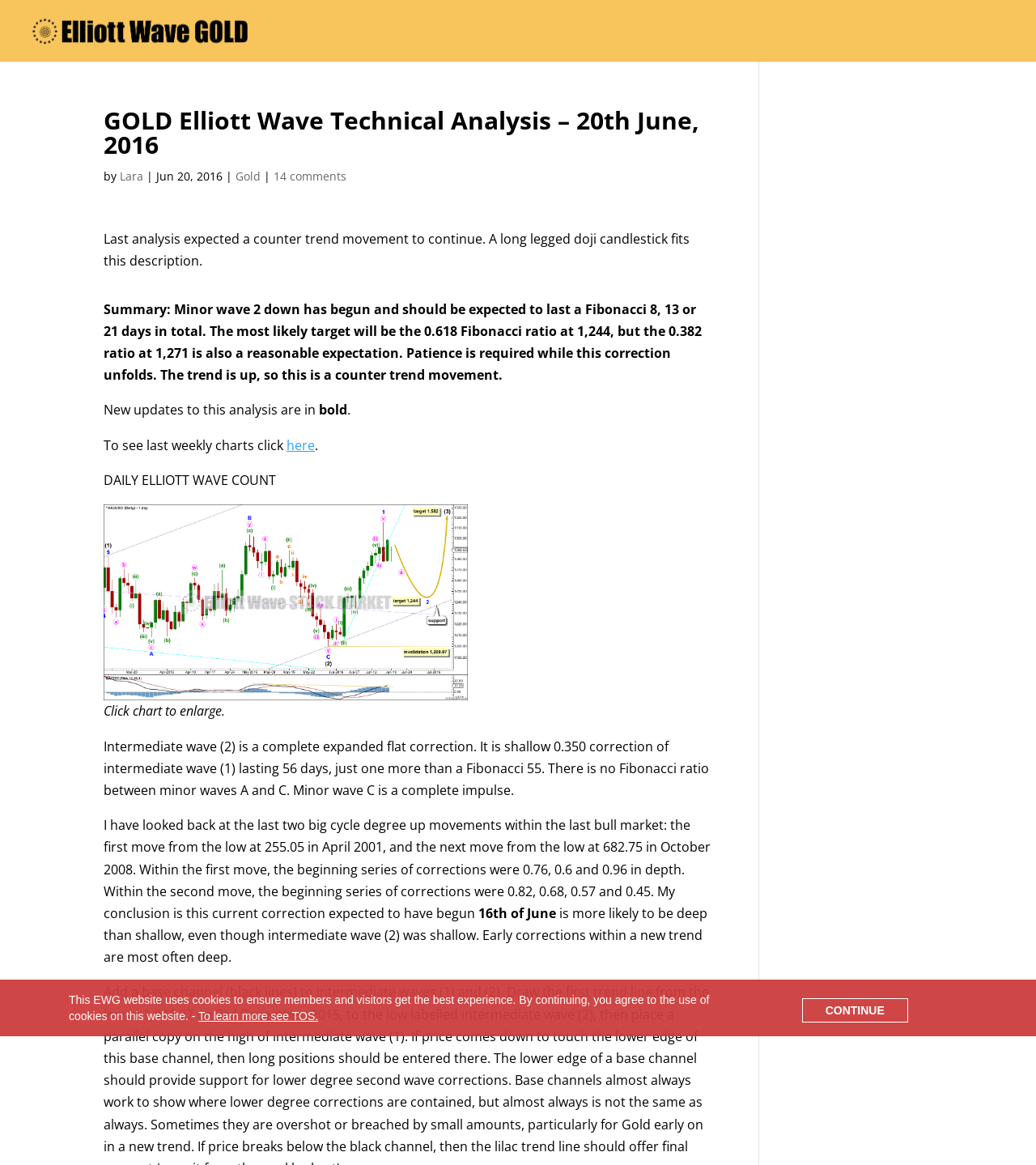Please answer the following question using a single word or phrase: 
What is the target price of the 0.618 Fibonacci ratio?

1,244